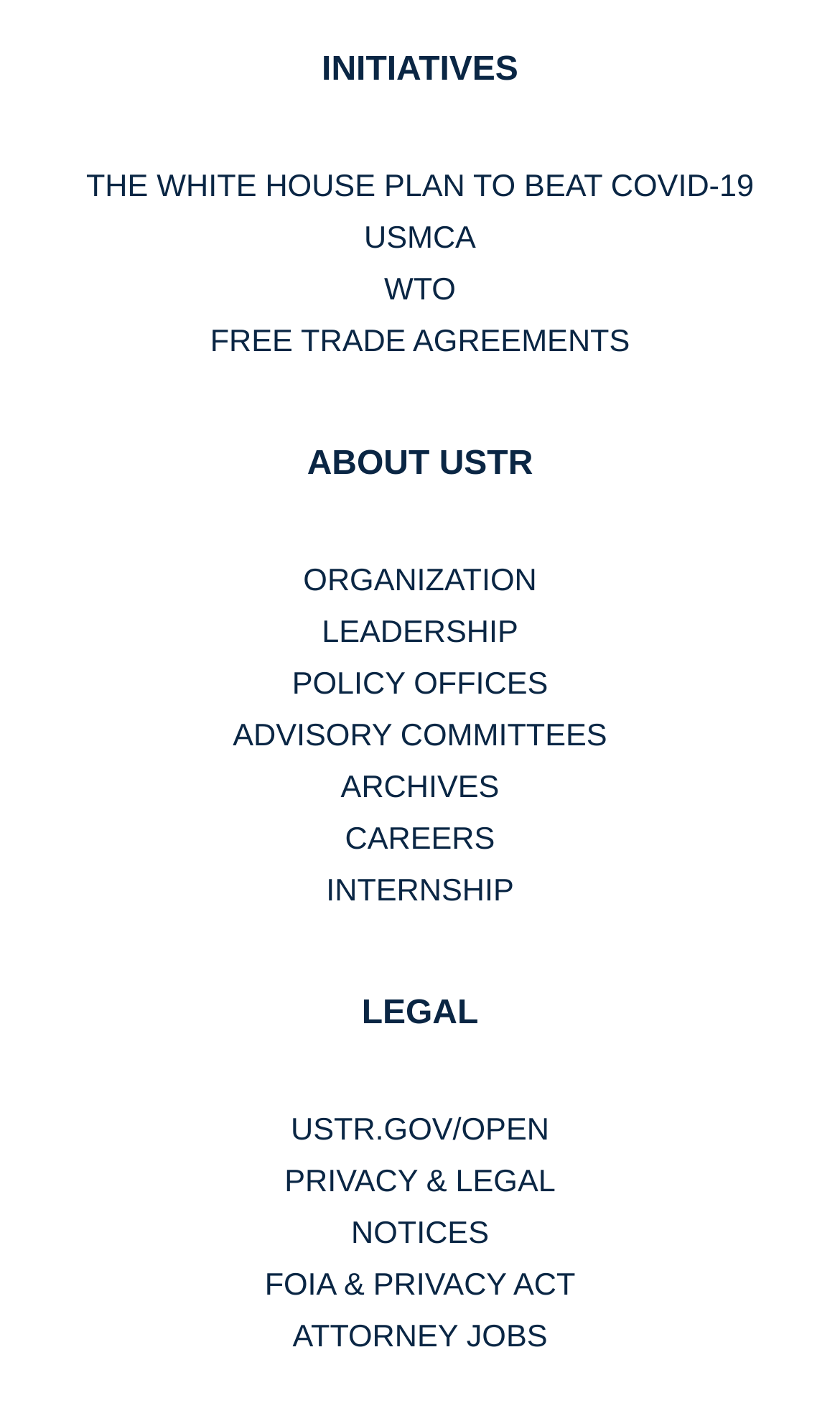Using the element description: "FOIA & Privacy Act", determine the bounding box coordinates for the specified UI element. The coordinates should be four float numbers between 0 and 1, [left, top, right, bottom].

[0.315, 0.893, 0.685, 0.918]